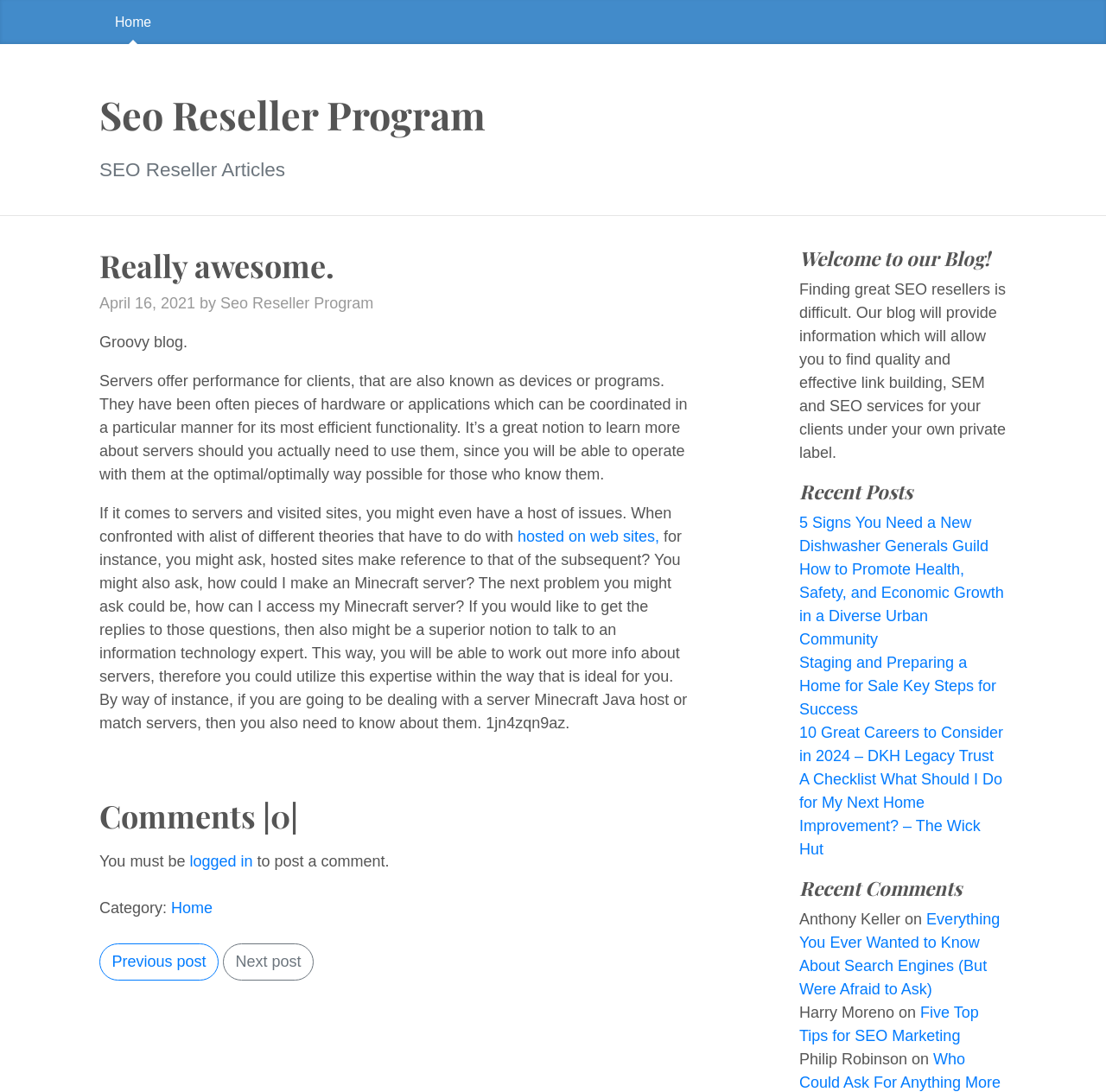Illustrate the webpage with a detailed description.

This webpage is a blog titled "Seo Reseller Program" with a focus on search engine optimization (SEO) and related topics. At the top of the page, there is a navigation menu with links to "Home" and other sections. Below the navigation menu, there is a heading that reads "Seo Reseller Program" followed by a subheading "SEO Reseller Articles".

The main content of the page is an article titled "Really awesome." which discusses servers and their performance for clients. The article is divided into several paragraphs, with a timestamp "April 16, 2021" and an author credit "by Seo Reseller Program". The text explains the concept of servers, their functionality, and how they can be used efficiently.

To the right of the article, there is a sidebar with several sections. The first section is titled "Welcome to our Blog!" and provides a brief introduction to the blog's purpose. Below this, there is a section titled "Recent Posts" which lists five links to other articles on the blog, including "5 Signs You Need a New Dishwasher Generals Guild" and "10 Great Careers to Consider in 2024 – DKH Legacy Trust".

Further down the sidebar, there is a section titled "Recent Comments" which lists three comments from users, including their names and the titles of the articles they commented on.

At the bottom of the page, there are links to "Previous post" and "Next post", allowing users to navigate through the blog's archives.